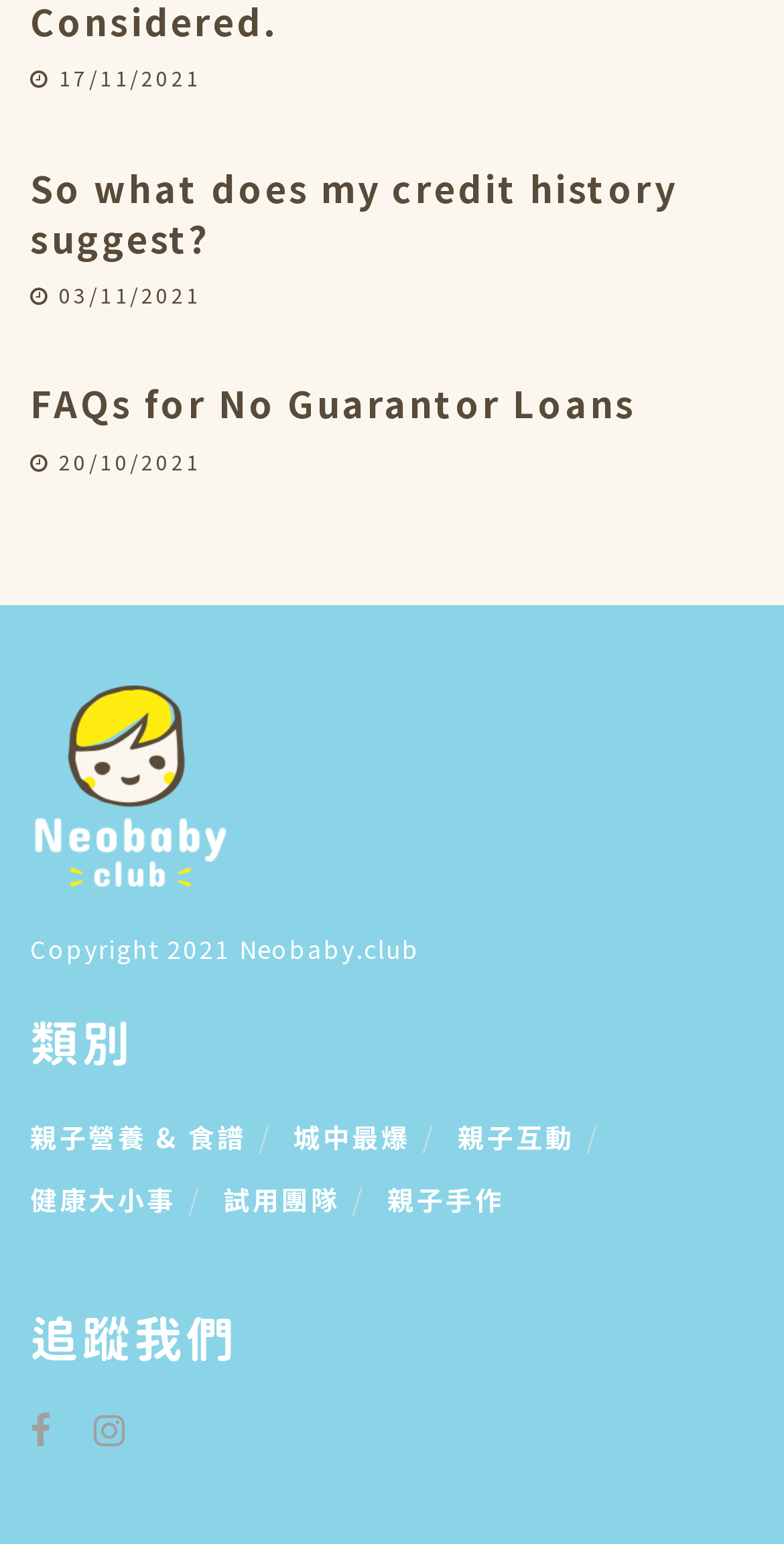Please specify the bounding box coordinates for the clickable region that will help you carry out the instruction: "Visit Neobaby Club".

[0.038, 0.444, 0.962, 0.574]